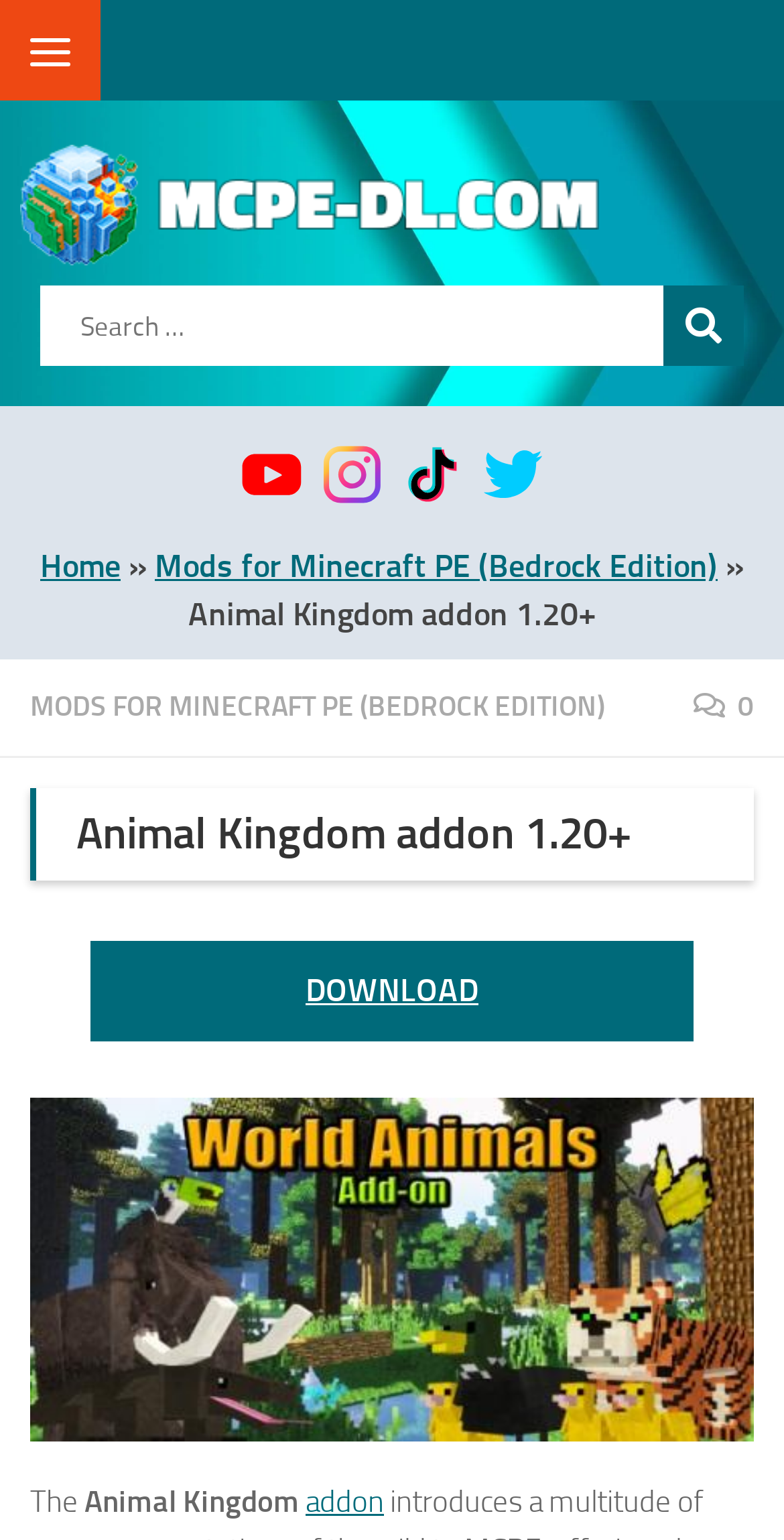What is the category of mods being described?
Give a detailed response to the question by analyzing the screenshot.

I found the answer by looking at the link element that says 'Mods for Minecraft PE (Bedrock Edition)', which suggests that the webpage is describing mods that are specifically designed for Minecraft PE (Bedrock Edition).